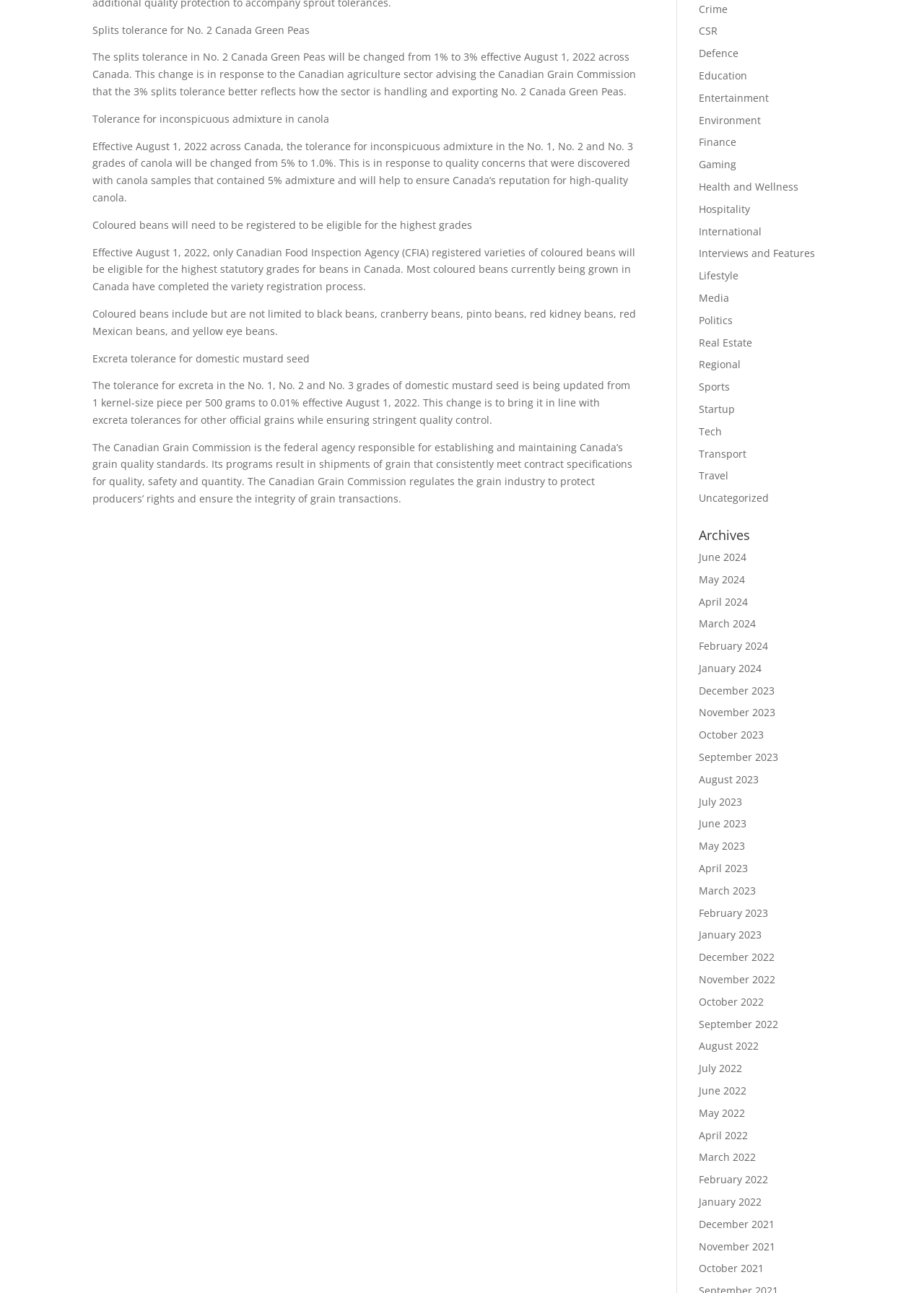Provide the bounding box coordinates of the HTML element this sentence describes: "April 2024". The bounding box coordinates consist of four float numbers between 0 and 1, i.e., [left, top, right, bottom].

[0.756, 0.46, 0.81, 0.47]